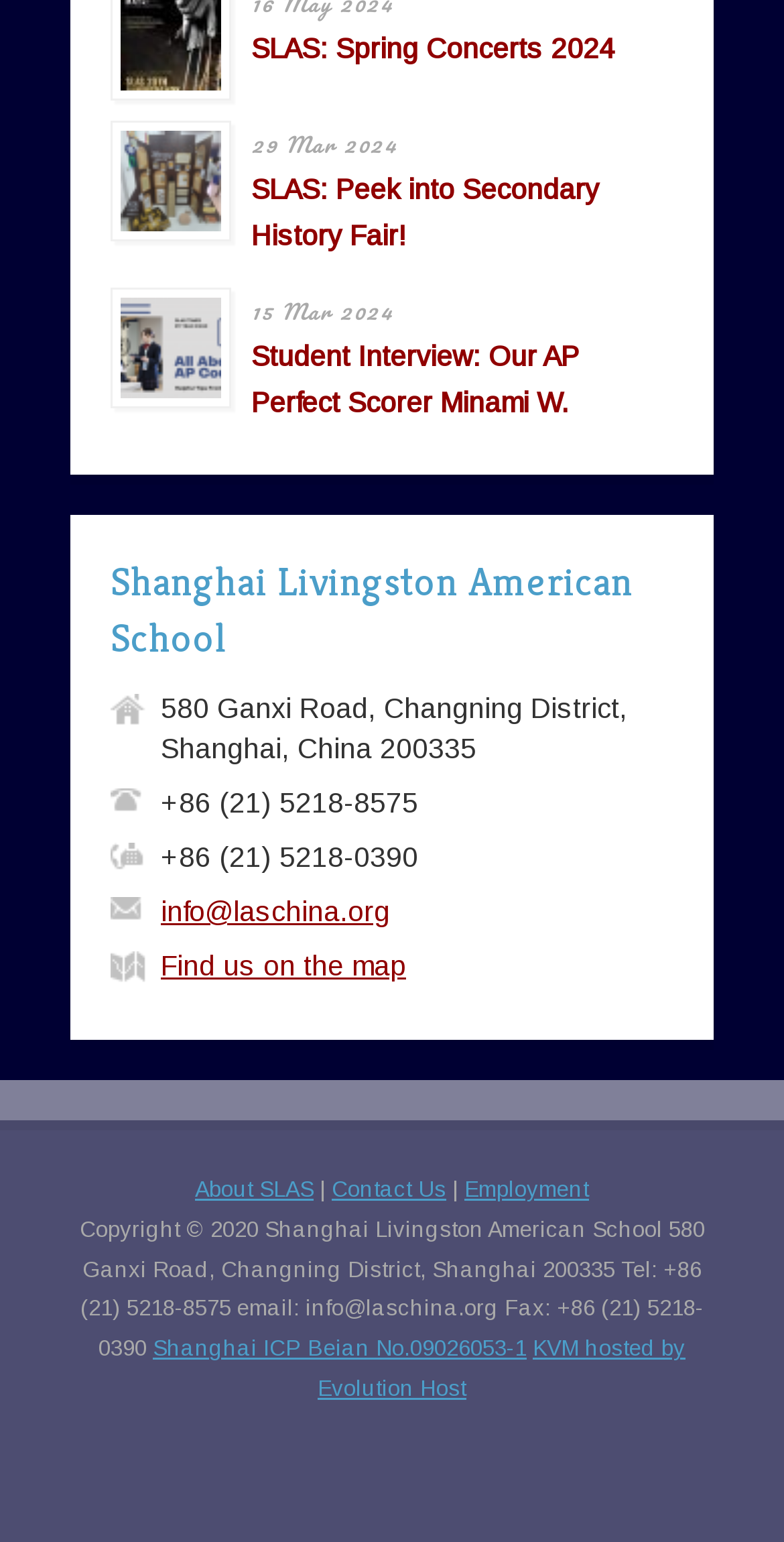What is the phone number of the school?
Look at the image and respond to the question as thoroughly as possible.

The phone number of the school can be found in the static text element located below the address, which reads '+86 (21) 5218-8575'.